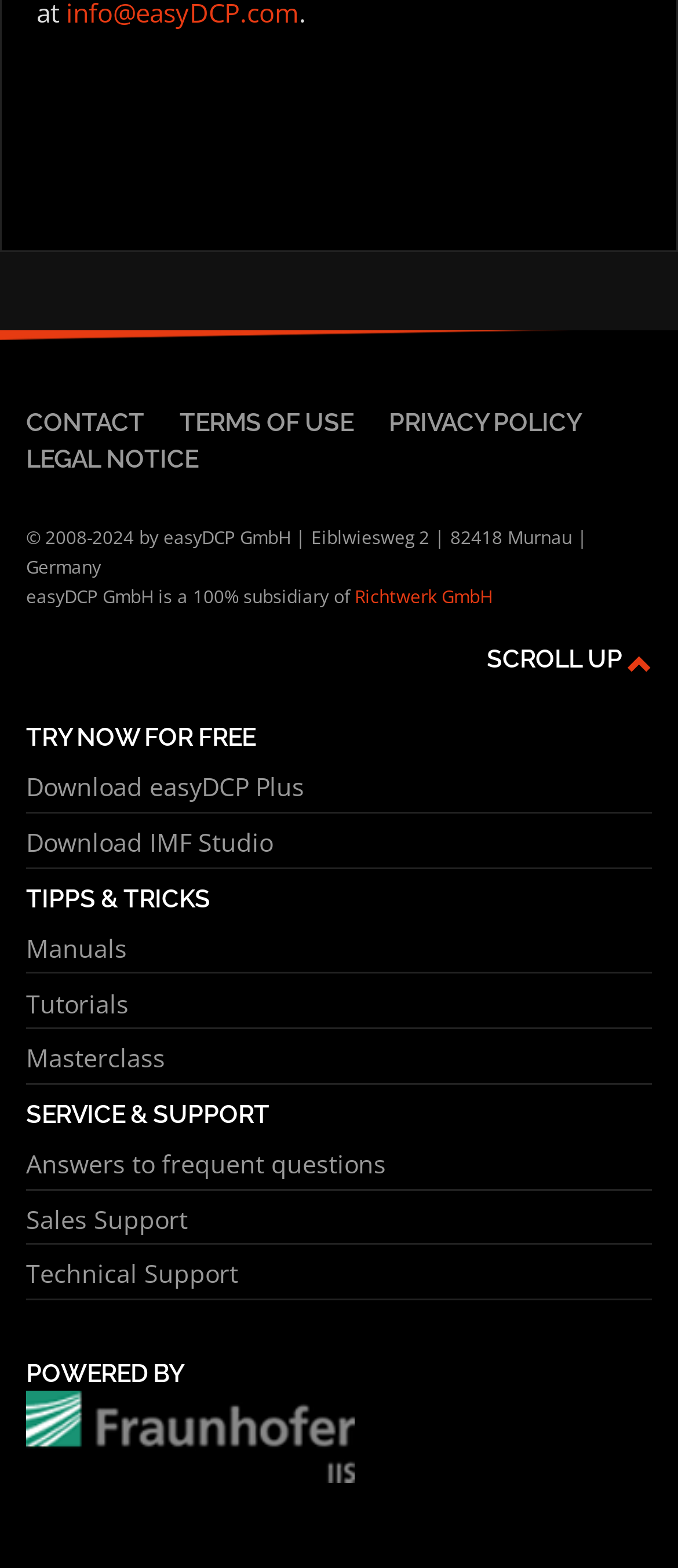Determine the bounding box coordinates of the clickable region to execute the instruction: "Click on CONTACT". The coordinates should be four float numbers between 0 and 1, denoted as [left, top, right, bottom].

[0.038, 0.26, 0.257, 0.278]